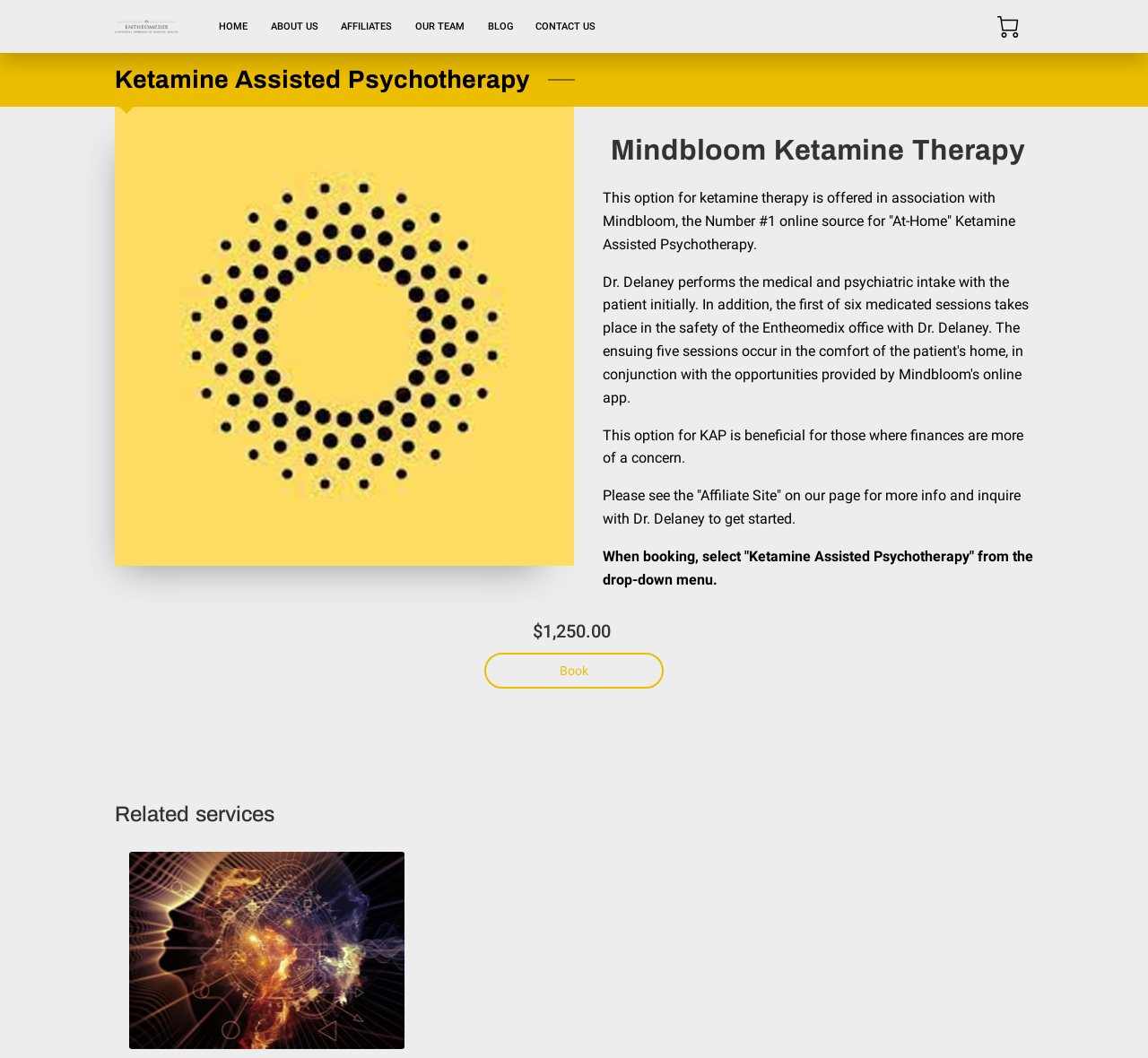Determine the bounding box coordinates (top-left x, top-left y, bottom-right x, bottom-right y) of the UI element described in the following text: Our Team

[0.352, 0.014, 0.415, 0.036]